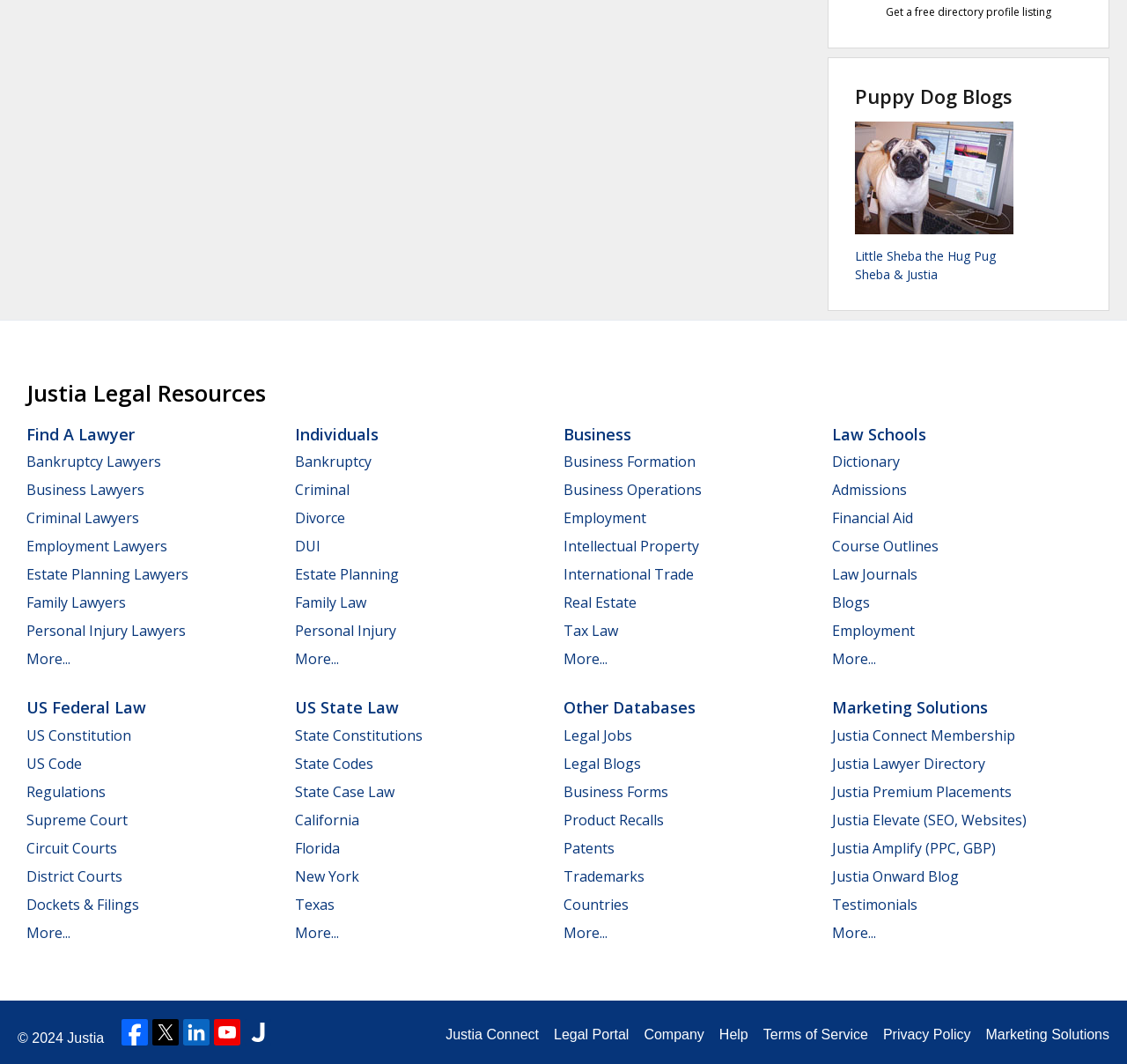Specify the bounding box coordinates of the area that needs to be clicked to achieve the following instruction: "Get a free directory profile listing".

[0.786, 0.004, 0.933, 0.018]